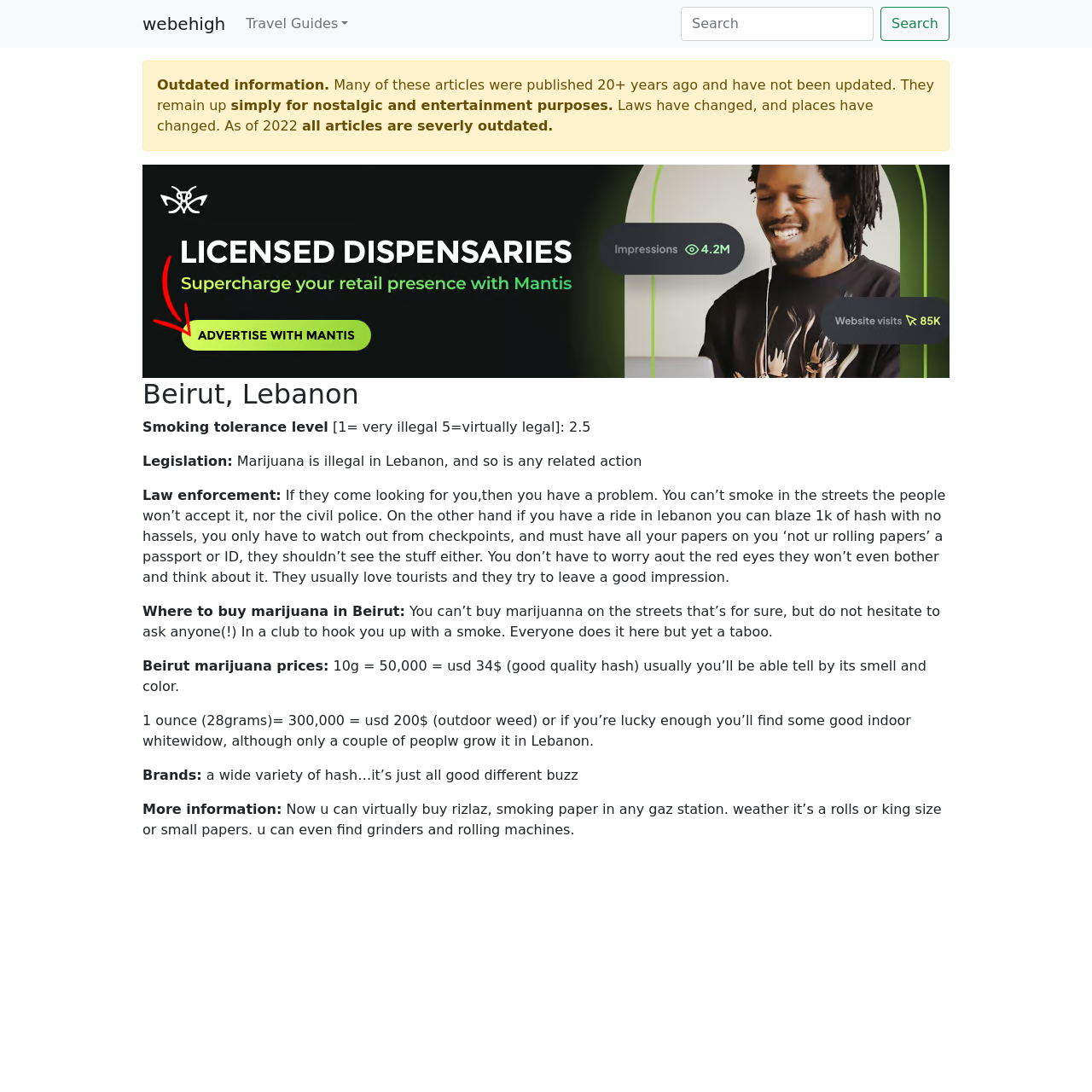Extract the bounding box coordinates of the UI element described by: "parent_node: Search name="s" placeholder="Search"". The coordinates should include four float numbers ranging from 0 to 1, e.g., [left, top, right, bottom].

[0.623, 0.006, 0.8, 0.038]